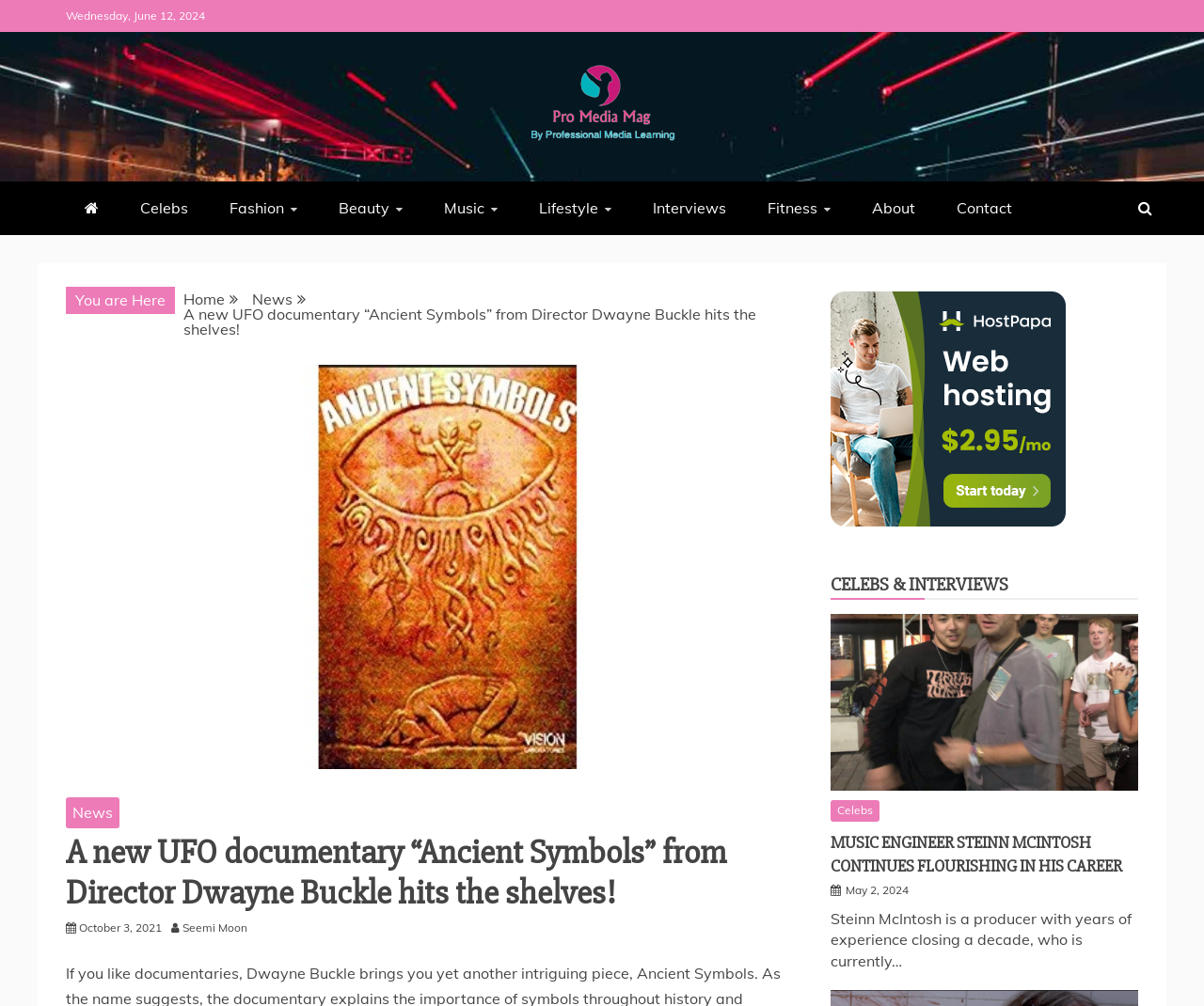Highlight the bounding box coordinates of the element that should be clicked to carry out the following instruction: "Go to the 'Home' page". The coordinates must be given as four float numbers ranging from 0 to 1, i.e., [left, top, right, bottom].

[0.152, 0.288, 0.187, 0.306]